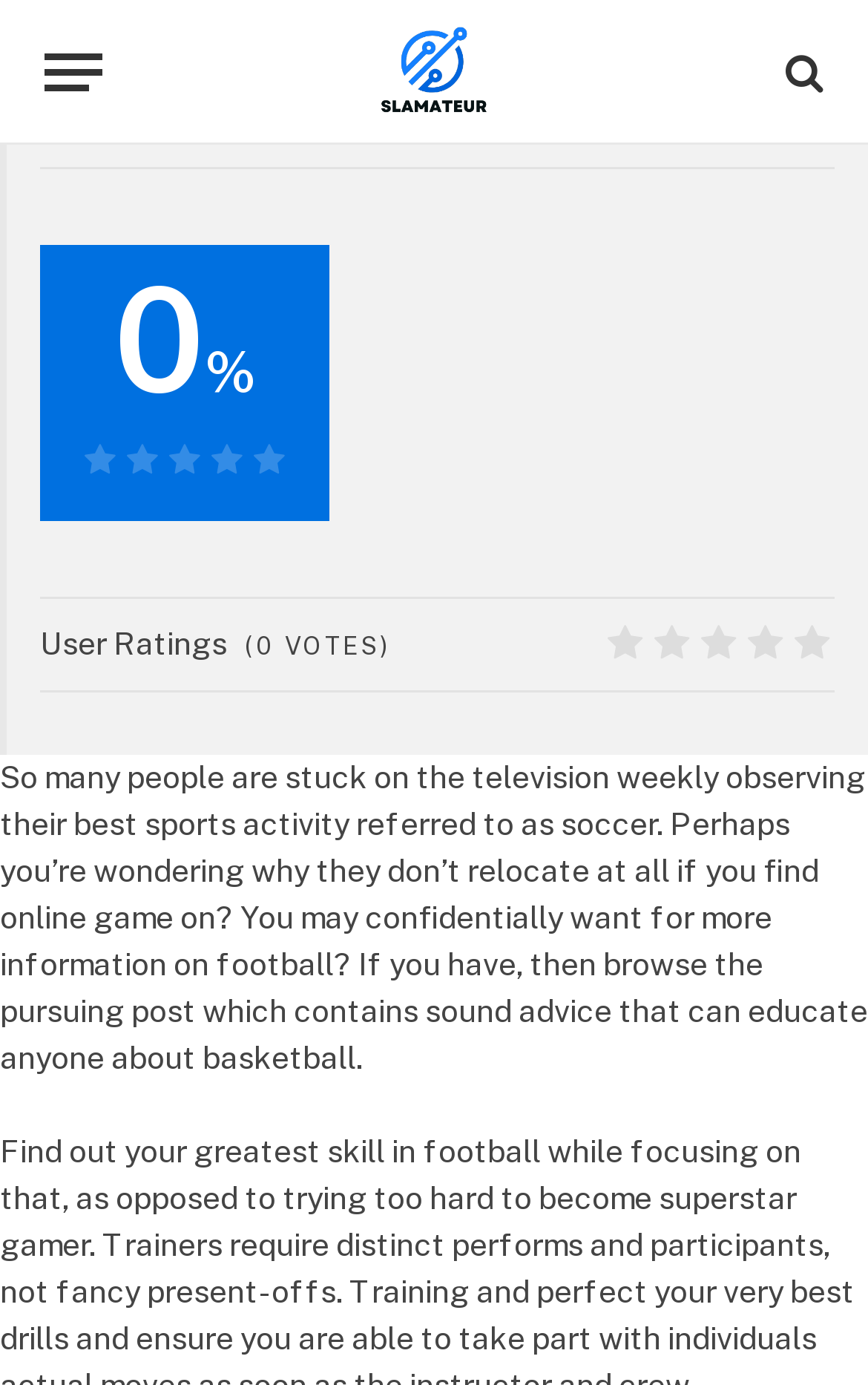What is the name of the website?
Based on the image, provide your answer in one word or phrase.

Slamateur